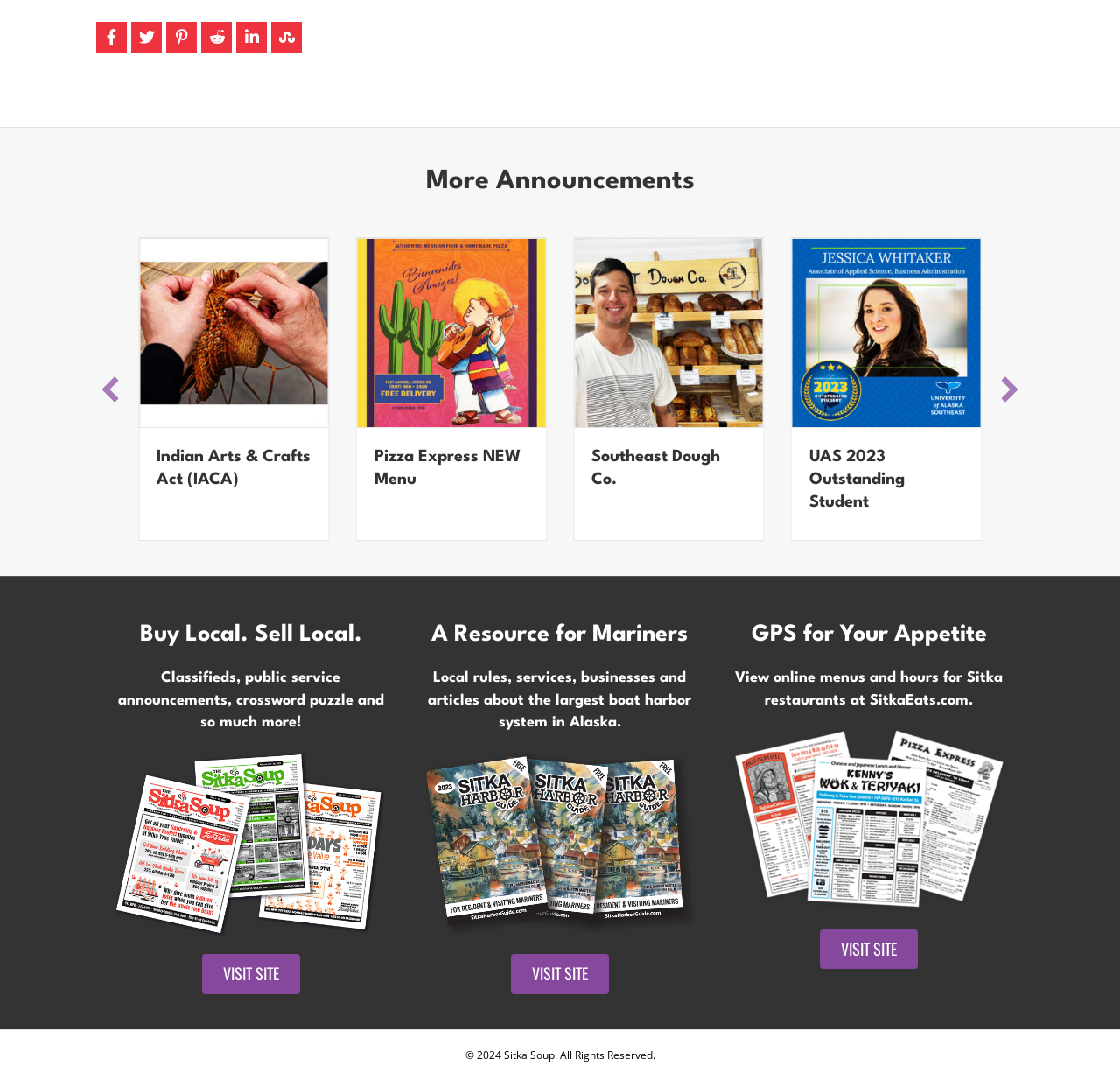Please find the bounding box coordinates of the element that you should click to achieve the following instruction: "View company album". The coordinates should be presented as four float numbers between 0 and 1: [left, top, right, bottom].

None